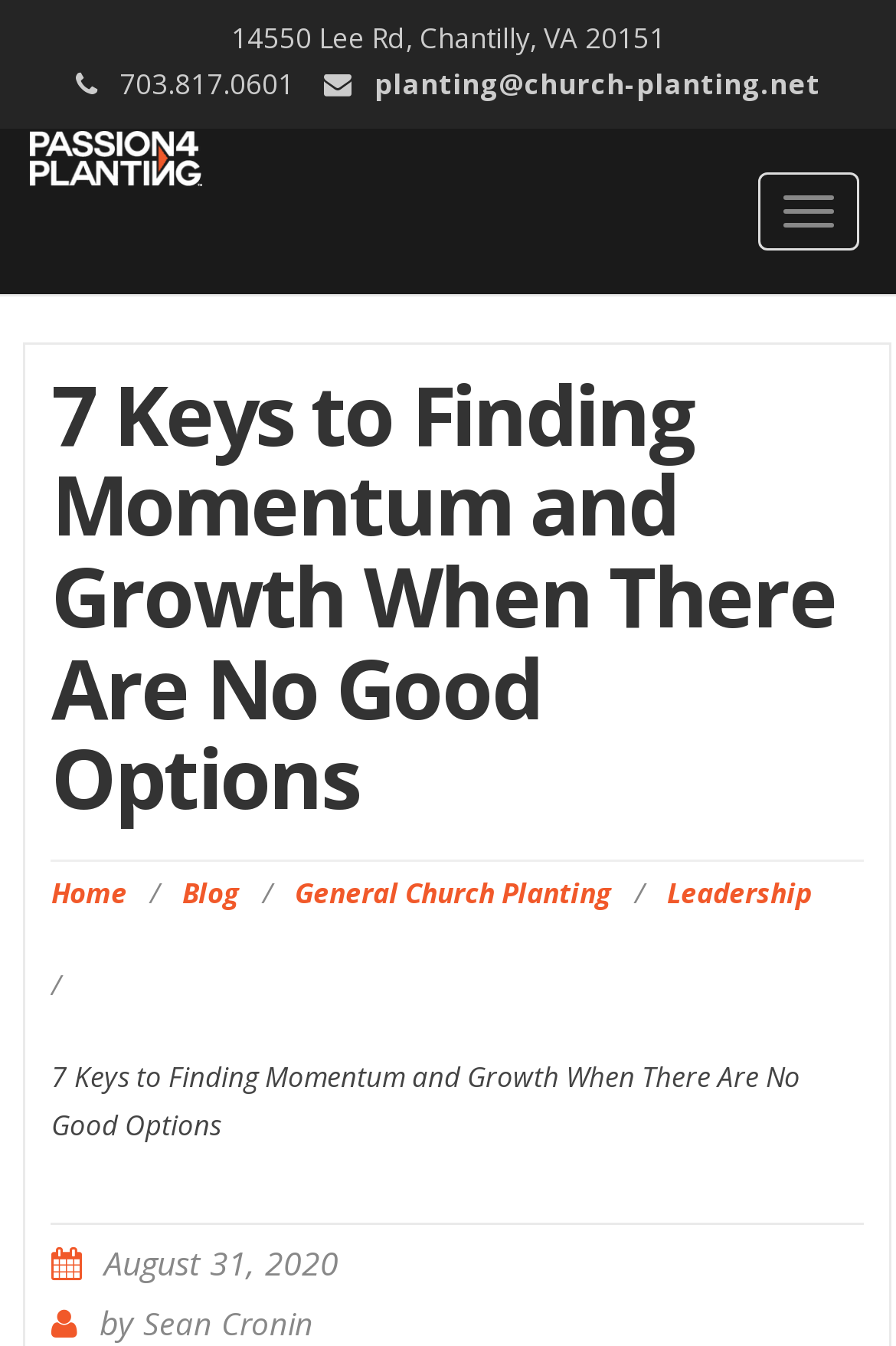Highlight the bounding box coordinates of the element you need to click to perform the following instruction: "read the article by Sean Cronin."

[0.16, 0.967, 0.349, 0.998]